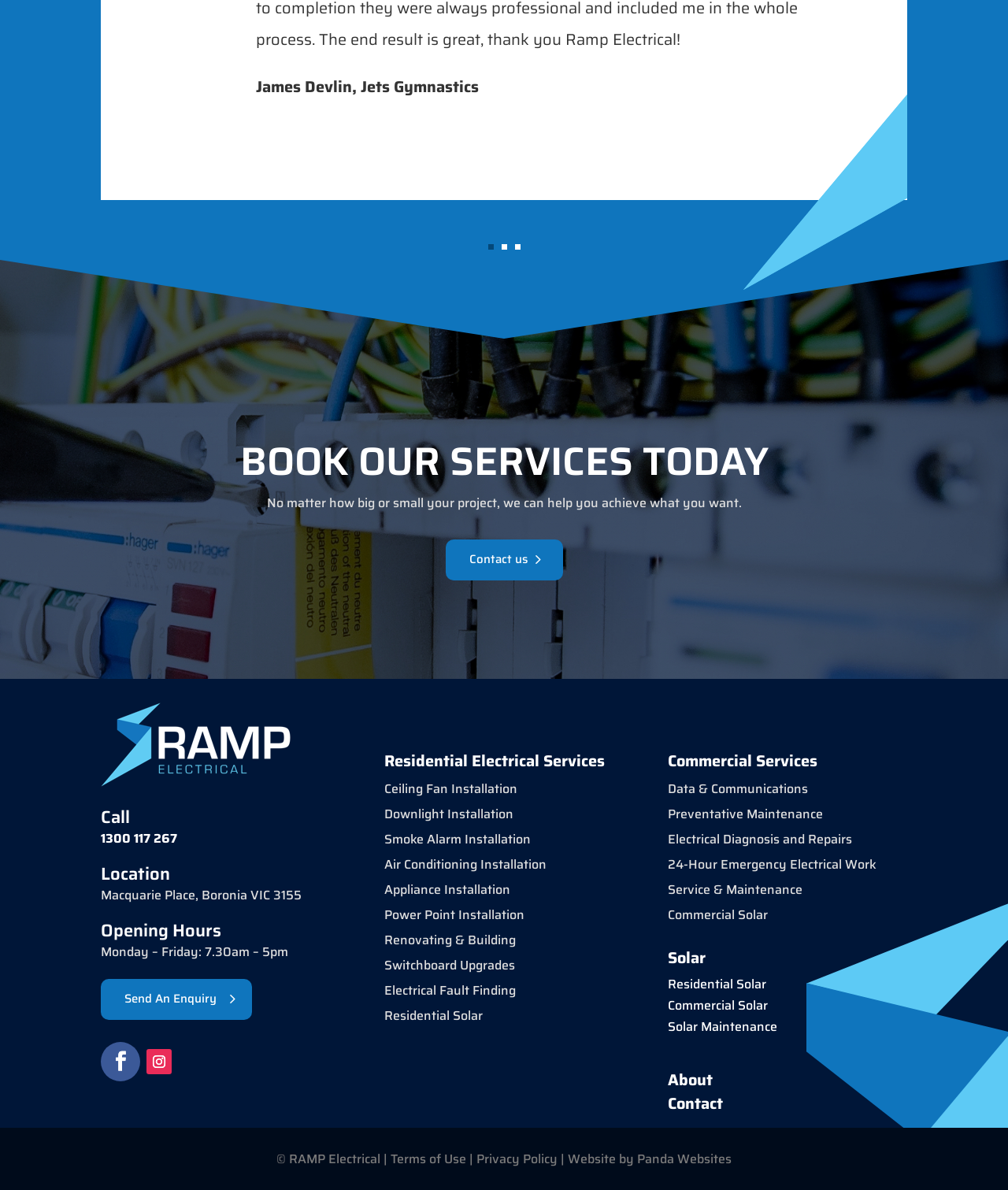What is the phone number to call for booking services?
Look at the webpage screenshot and answer the question with a detailed explanation.

The webpage provides a 'Call' section with the phone number '1300 117 267', which can be used to book services.